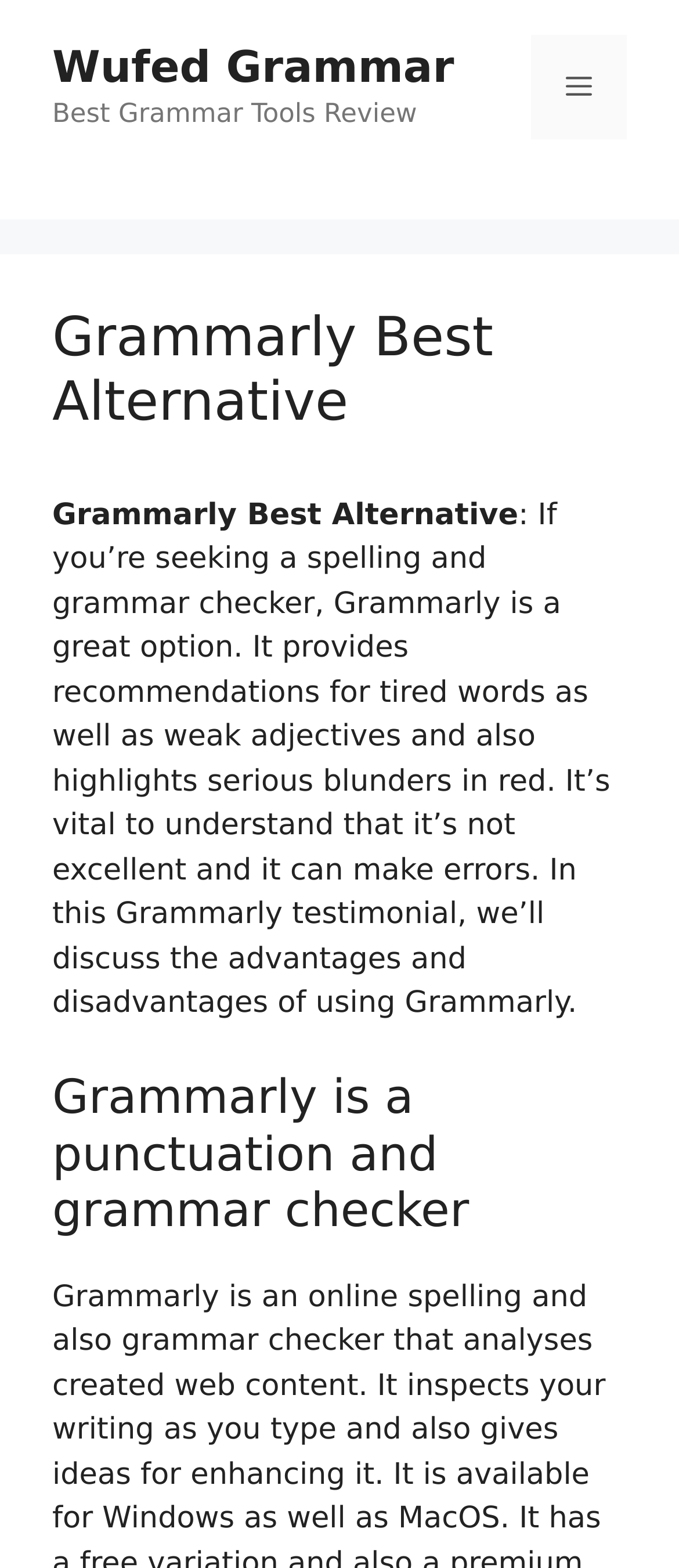Please provide a comprehensive answer to the question based on the screenshot: What is the website about?

Based on the webpage content, it appears to be a review or comparison website focused on grammar tools, specifically discussing Grammarly as a great option for spelling and grammar checking.